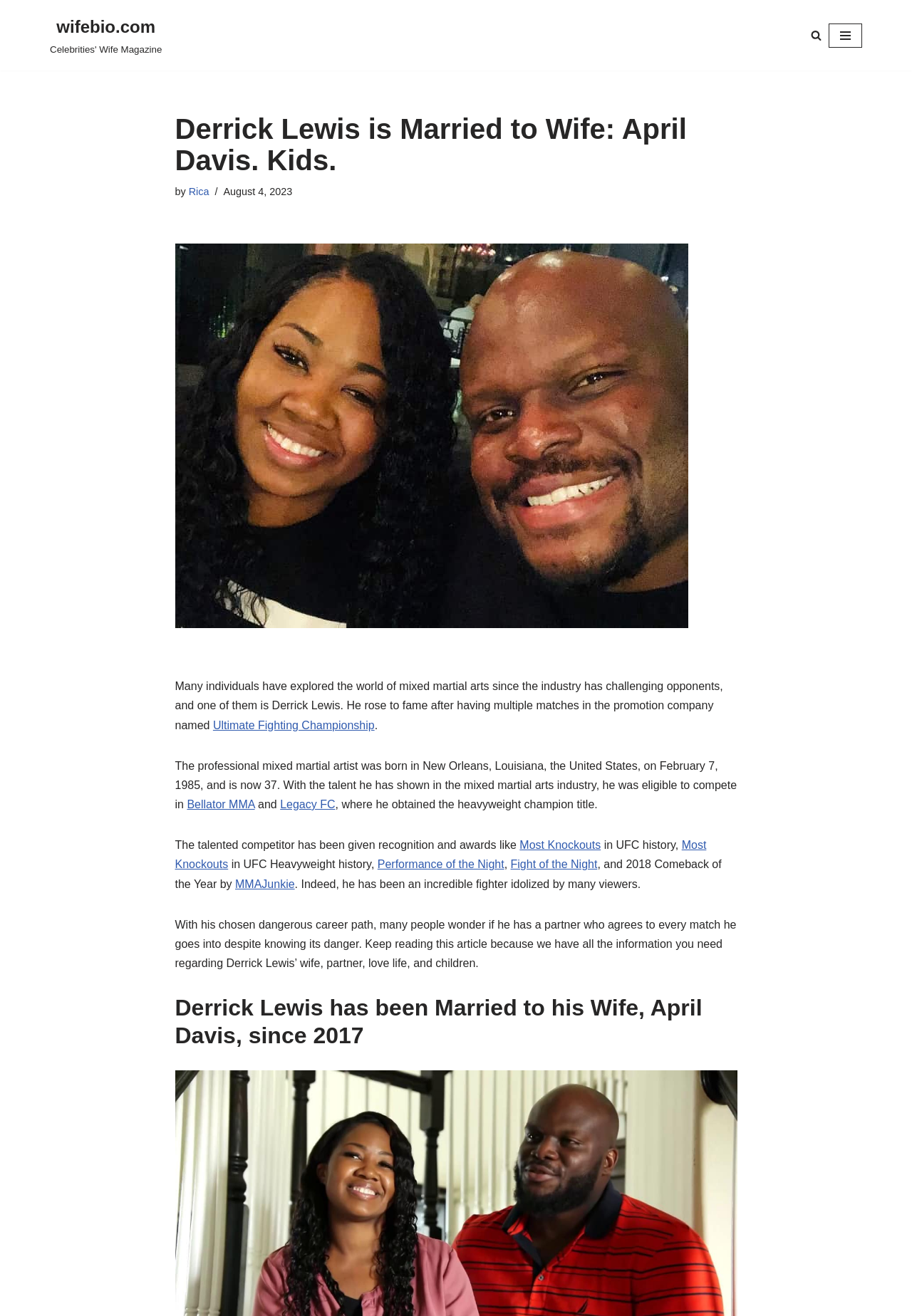What is Derrick Lewis' birthdate?
Based on the content of the image, thoroughly explain and answer the question.

The webpage provides biographical information about Derrick Lewis, including his birthdate, which is mentioned as February 7, 1985.